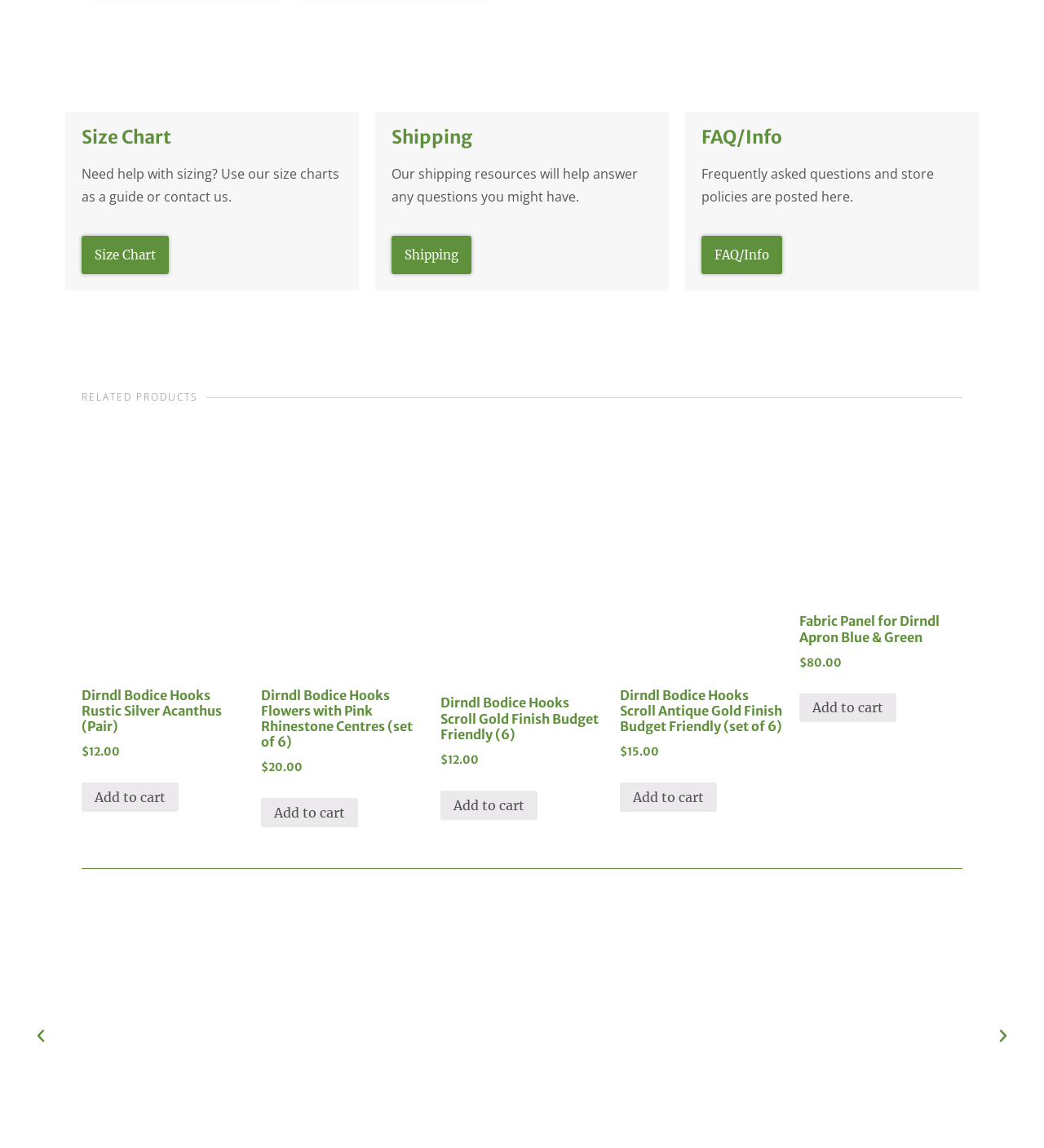Find the bounding box coordinates for the area you need to click to carry out the instruction: "View size chart". The coordinates should be four float numbers between 0 and 1, indicated as [left, top, right, bottom].

[0.078, 0.206, 0.162, 0.239]